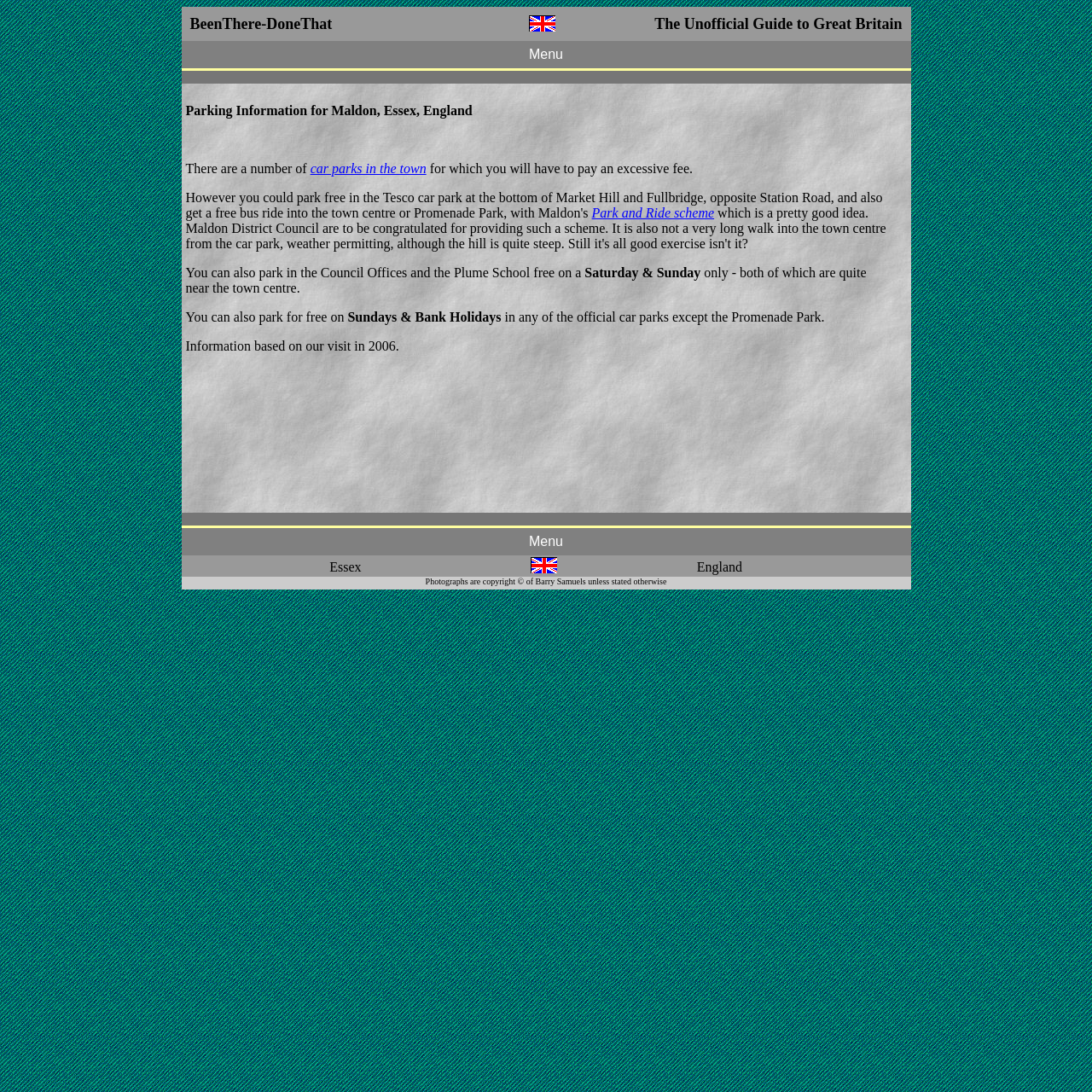What is the exception to parking for free on Sundays and Bank Holidays?
Refer to the image and give a detailed response to the question.

The webpage states that you can park for free on Sundays and Bank Holidays in any of the official car parks except the Promenade Park. This exception is mentioned in the section discussing parking options in Maldon.